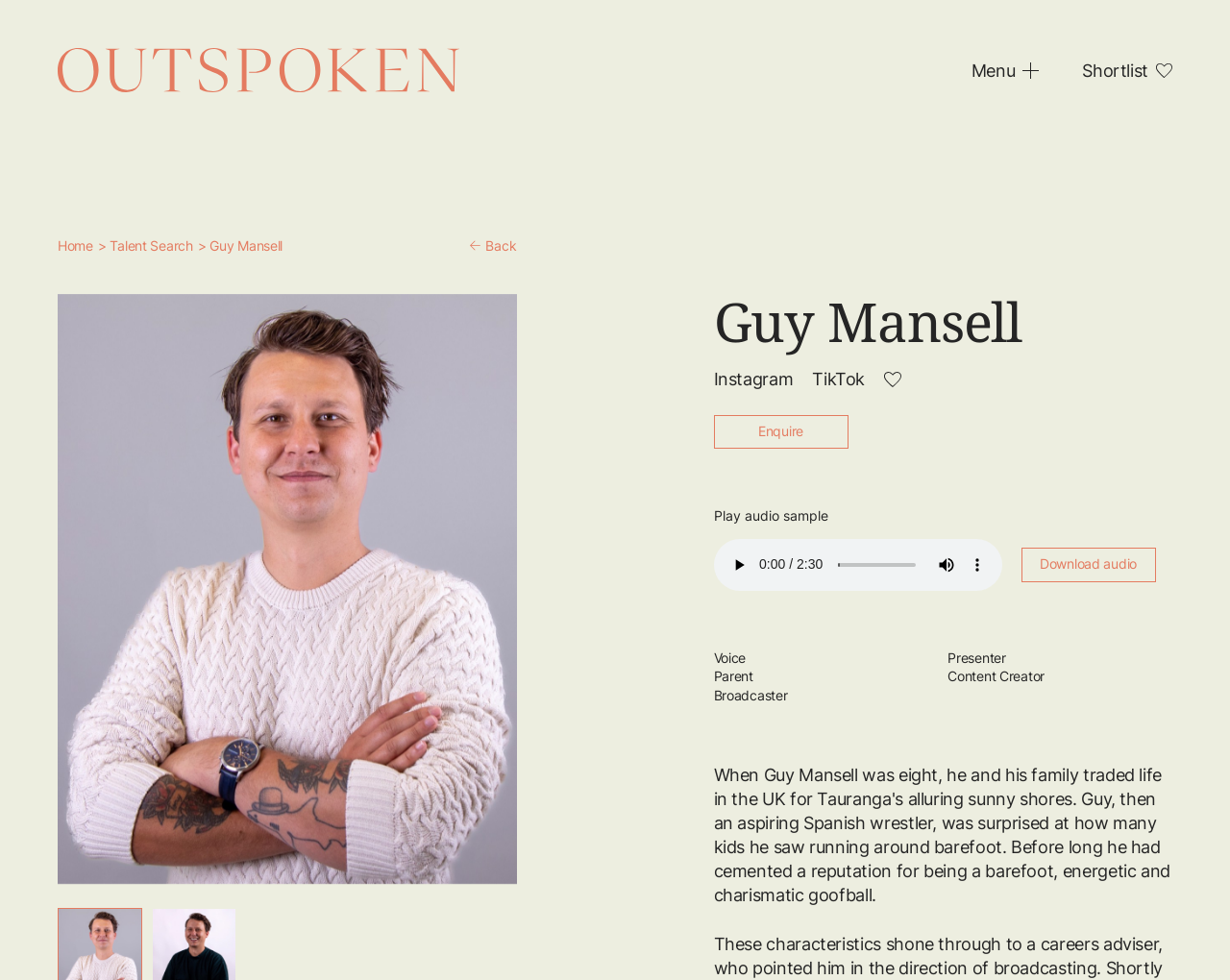Please reply with a single word or brief phrase to the question: 
What is the purpose of the button with the 'play' icon?

To play audio sample